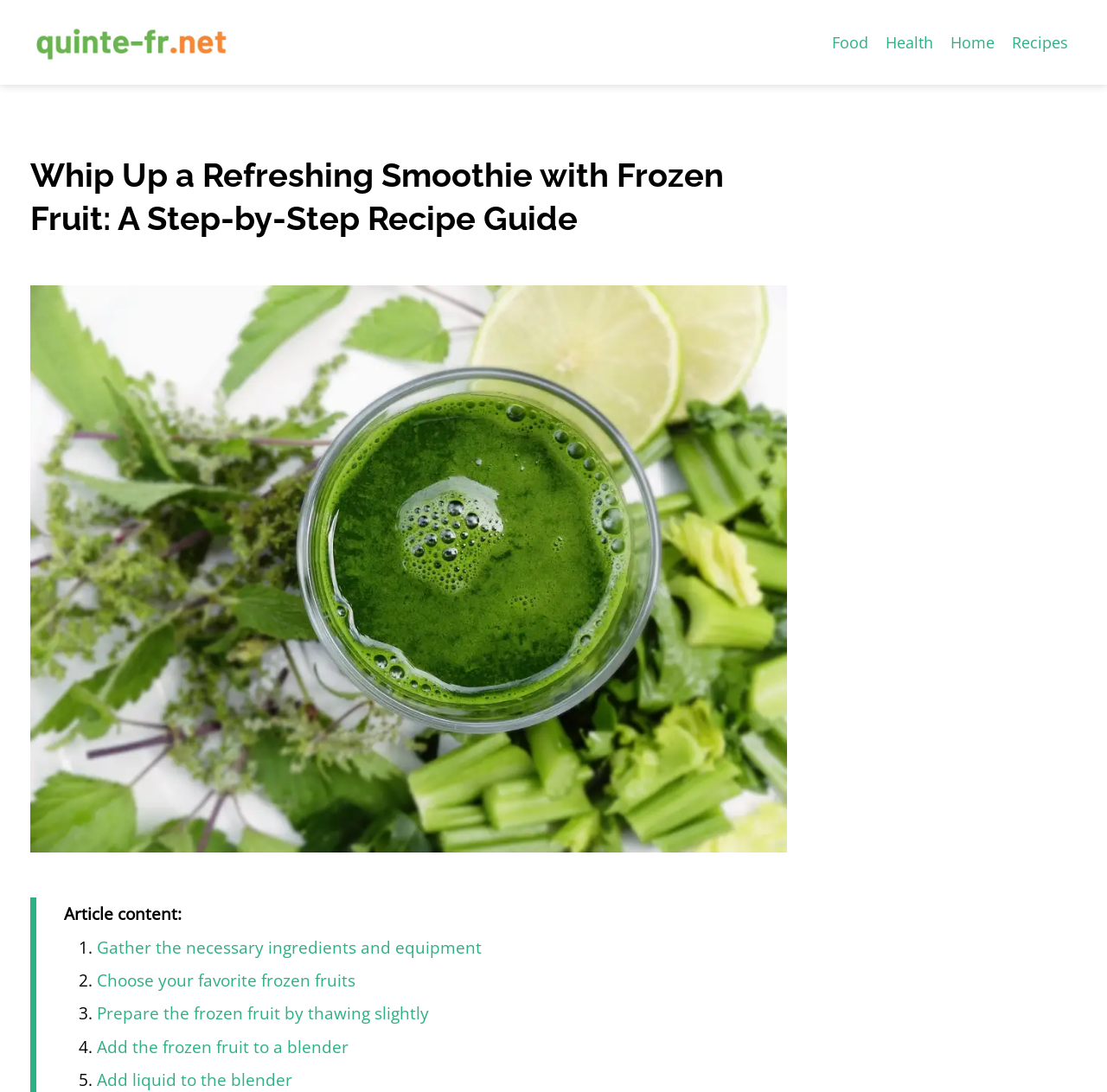Find the bounding box coordinates for the area that must be clicked to perform this action: "Click the 'Add liquid to the blender' link".

[0.088, 0.978, 0.264, 0.999]